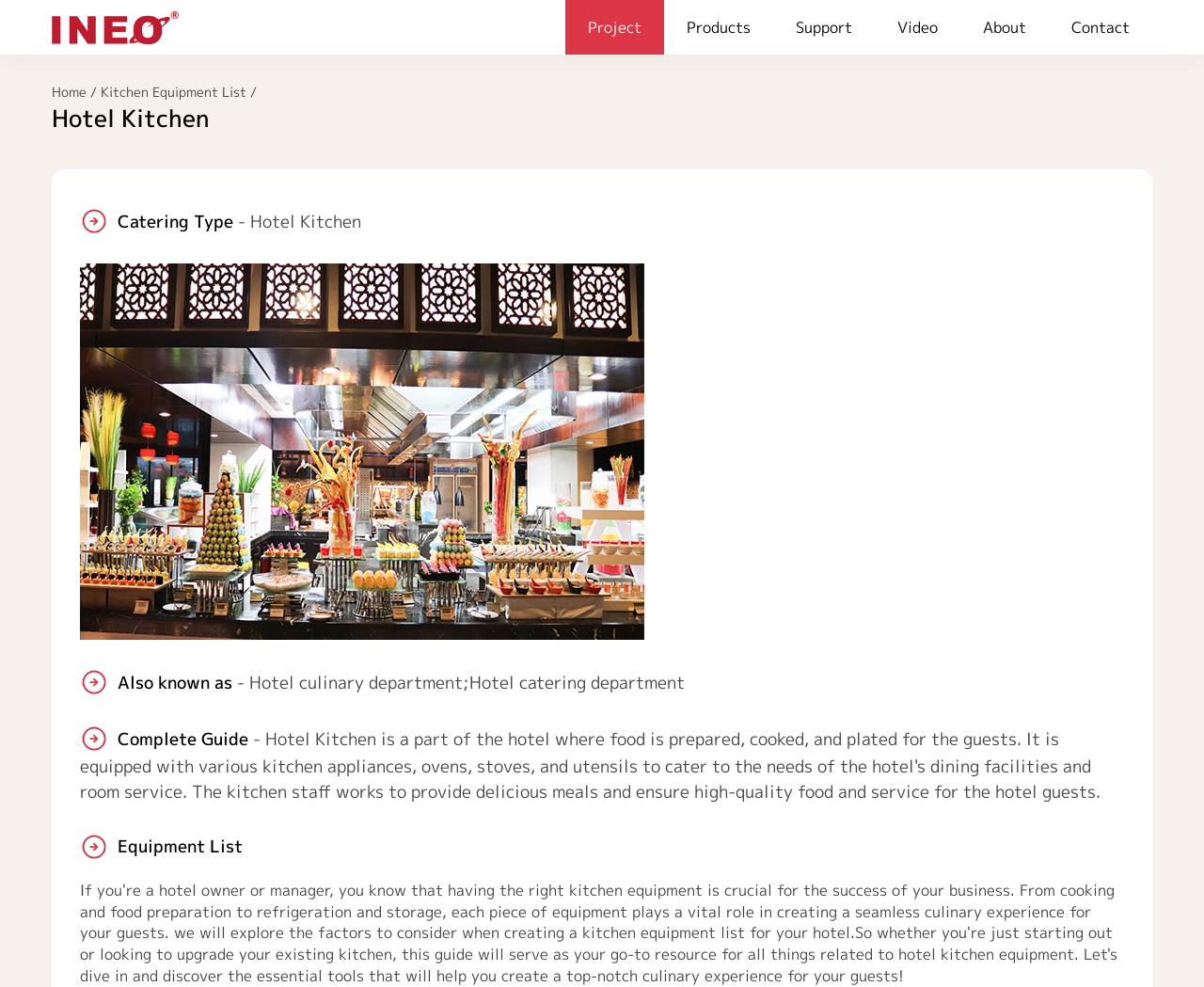Please determine the bounding box coordinates of the section I need to click to accomplish this instruction: "view Kitchen Equipment List".

[0.084, 0.084, 0.205, 0.102]